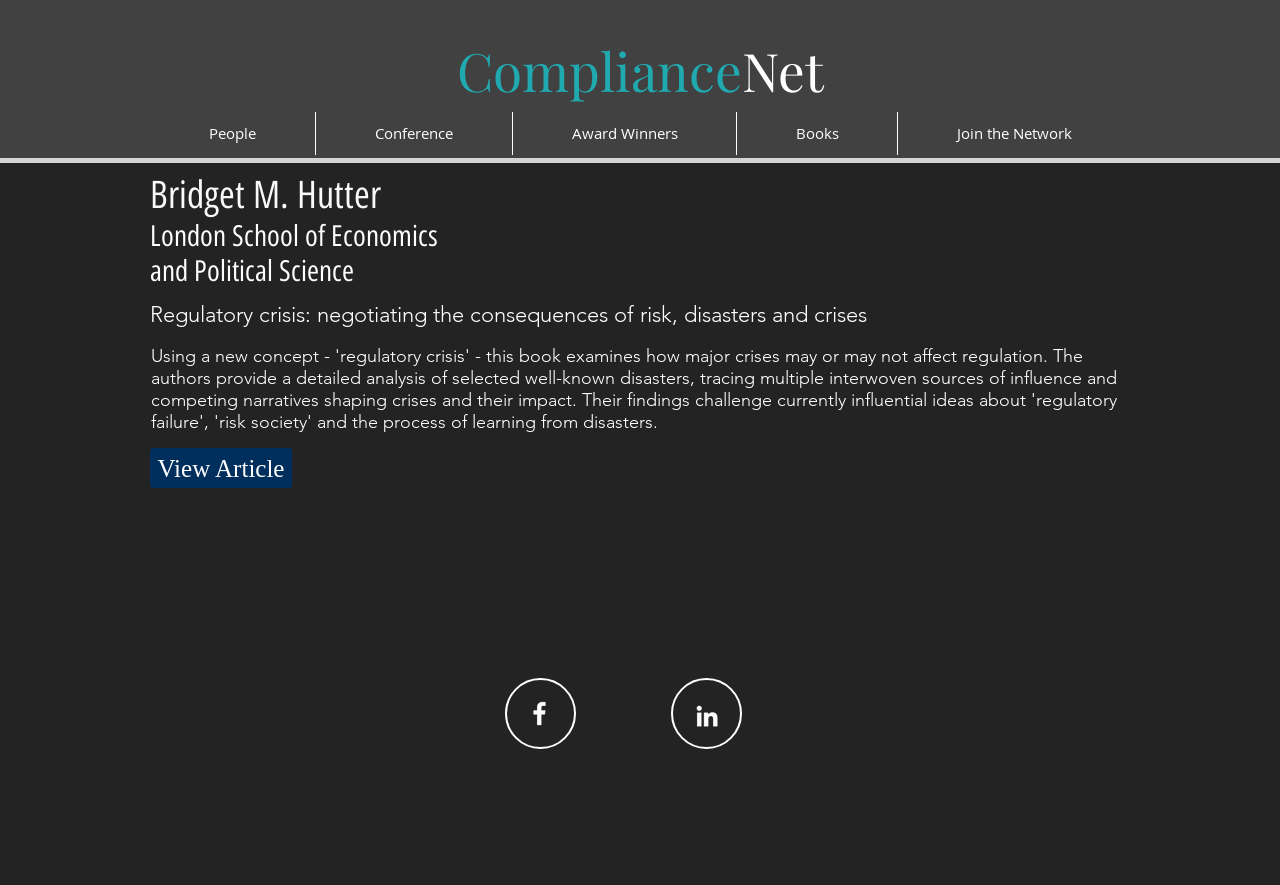Locate the bounding box coordinates of the element you need to click to accomplish the task described by this instruction: "View Article".

[0.117, 0.506, 0.228, 0.551]